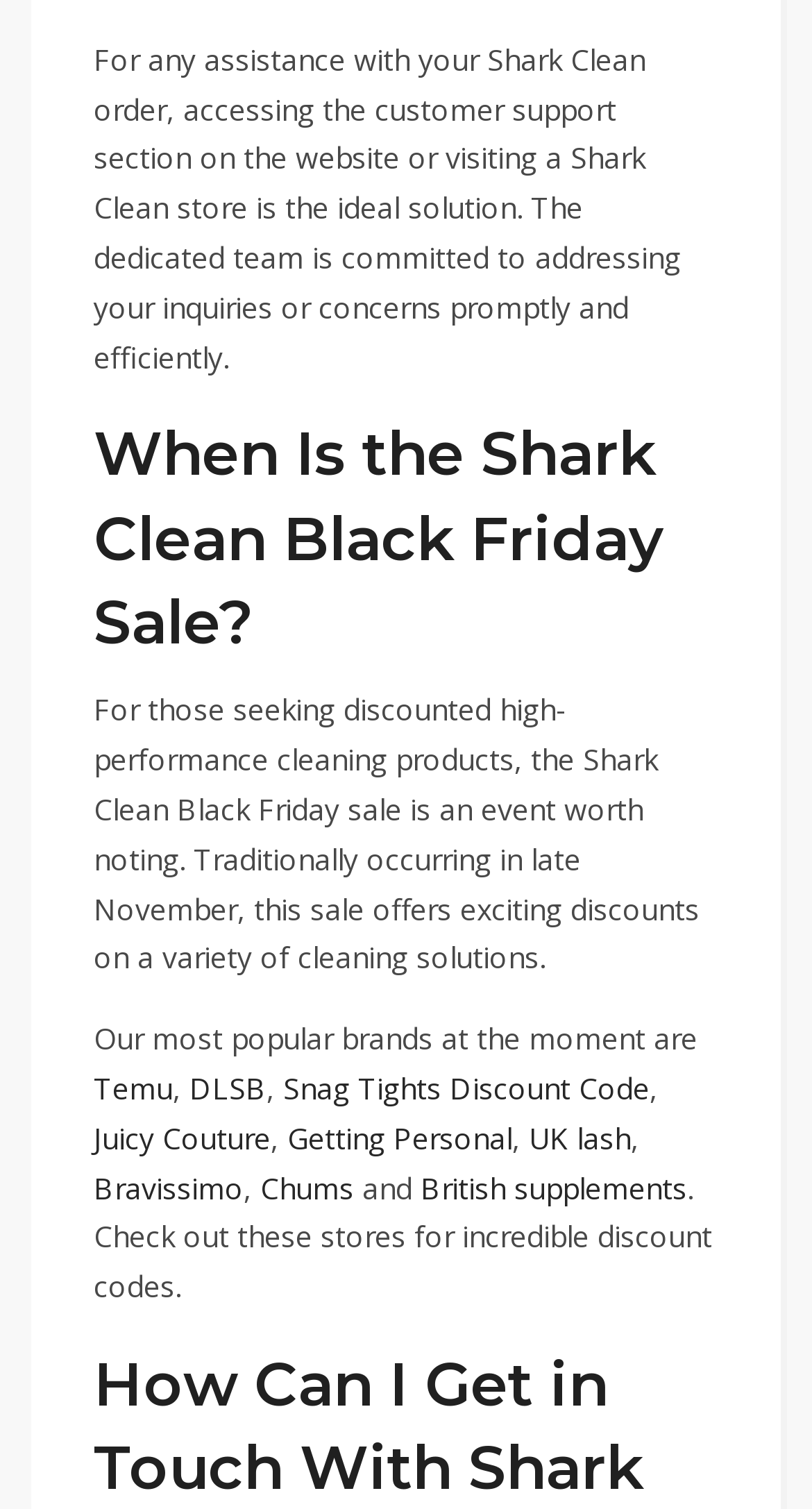Specify the bounding box coordinates for the region that must be clicked to perform the given instruction: "Click on Temu".

[0.115, 0.708, 0.213, 0.734]